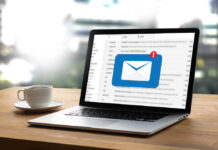What type of environment is suggested in the background?
Based on the screenshot, provide a one-word or short-phrase response.

Bright outdoor